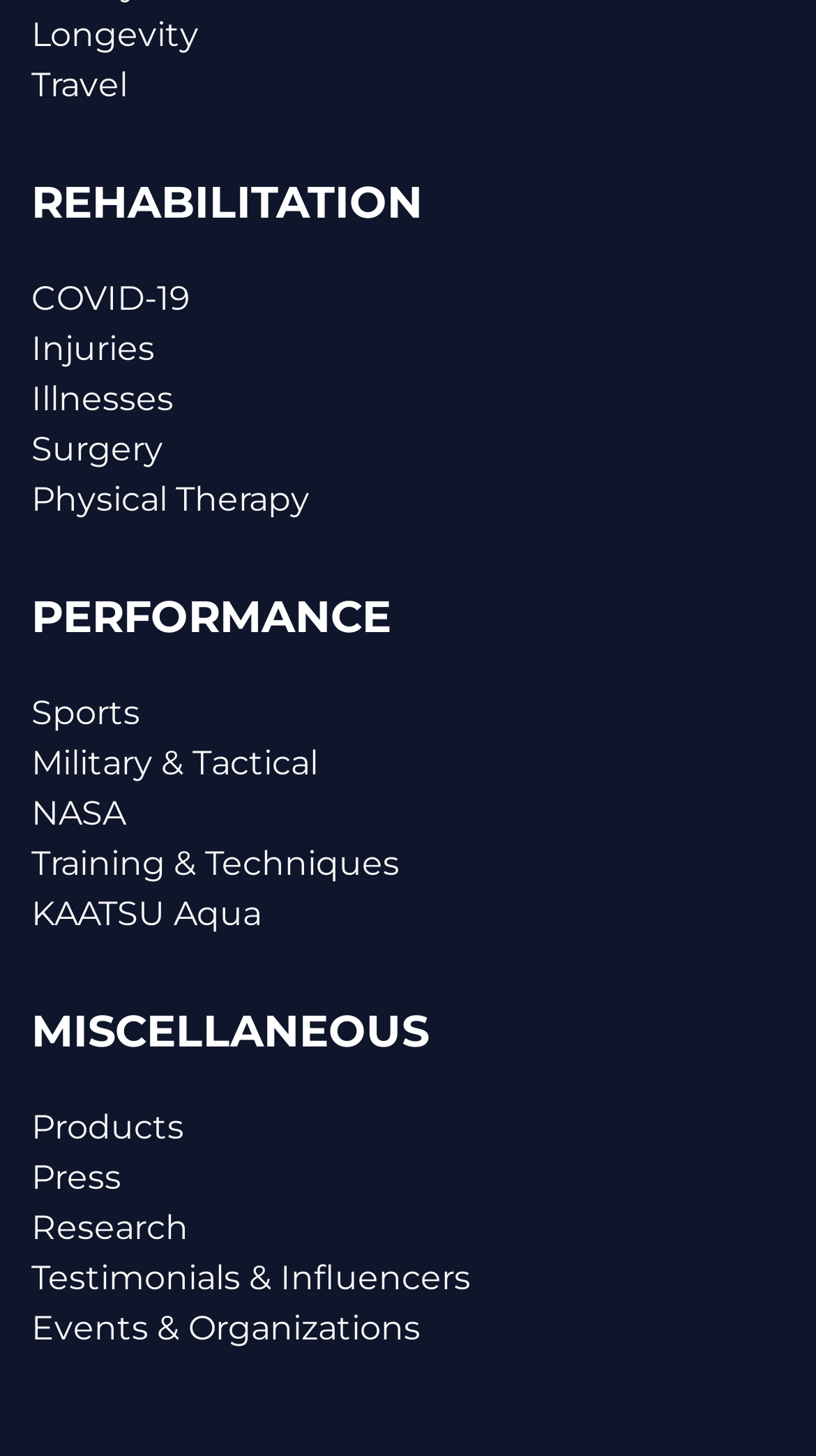Identify the bounding box coordinates for the element you need to click to achieve the following task: "Explore Performance". The coordinates must be four float values ranging from 0 to 1, formatted as [left, top, right, bottom].

[0.038, 0.404, 0.962, 0.444]